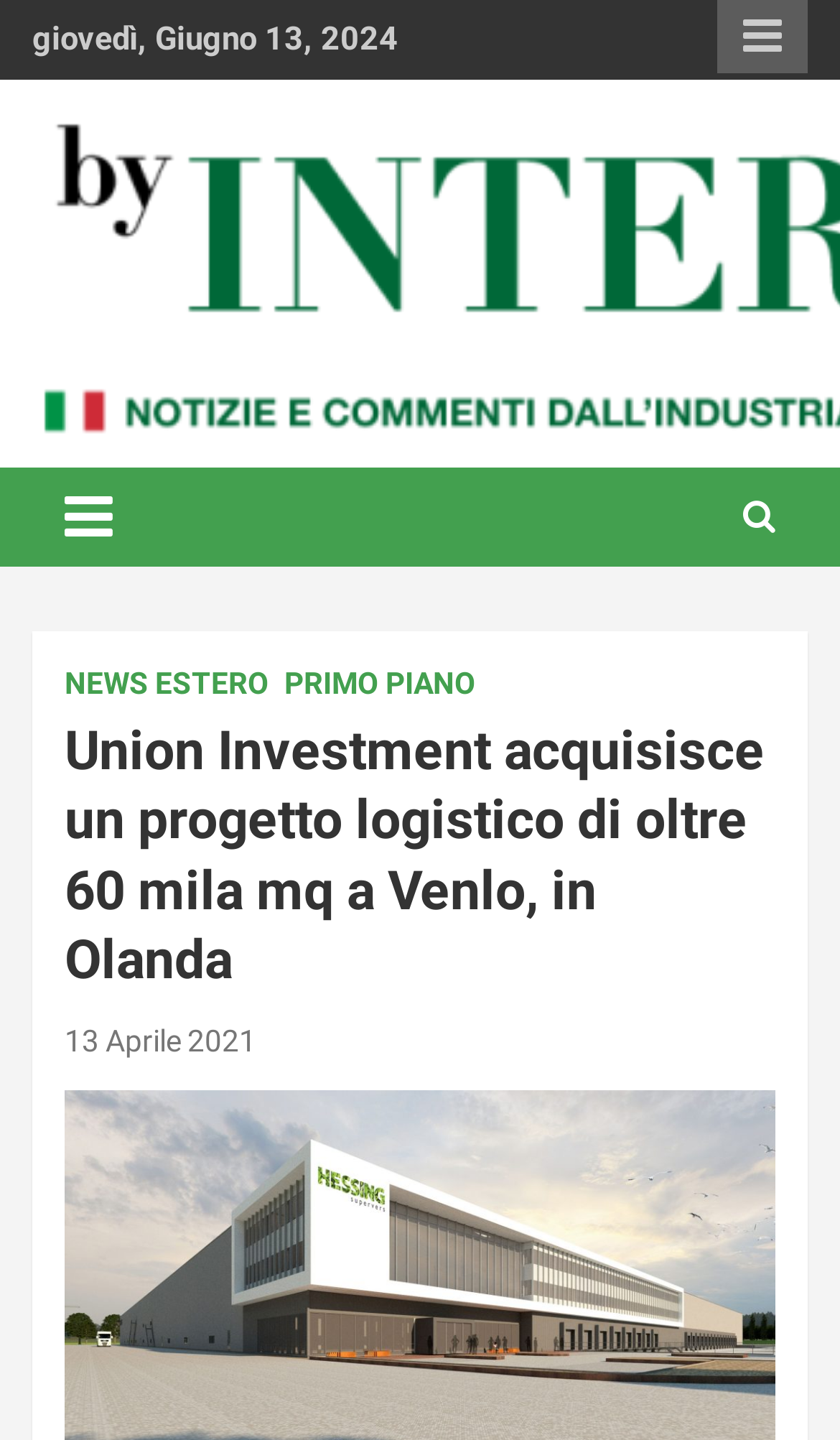Extract the primary headline from the webpage and present its text.

Union Investment acquisisce un progetto logistico di oltre 60 mila mq a Venlo, in Olanda